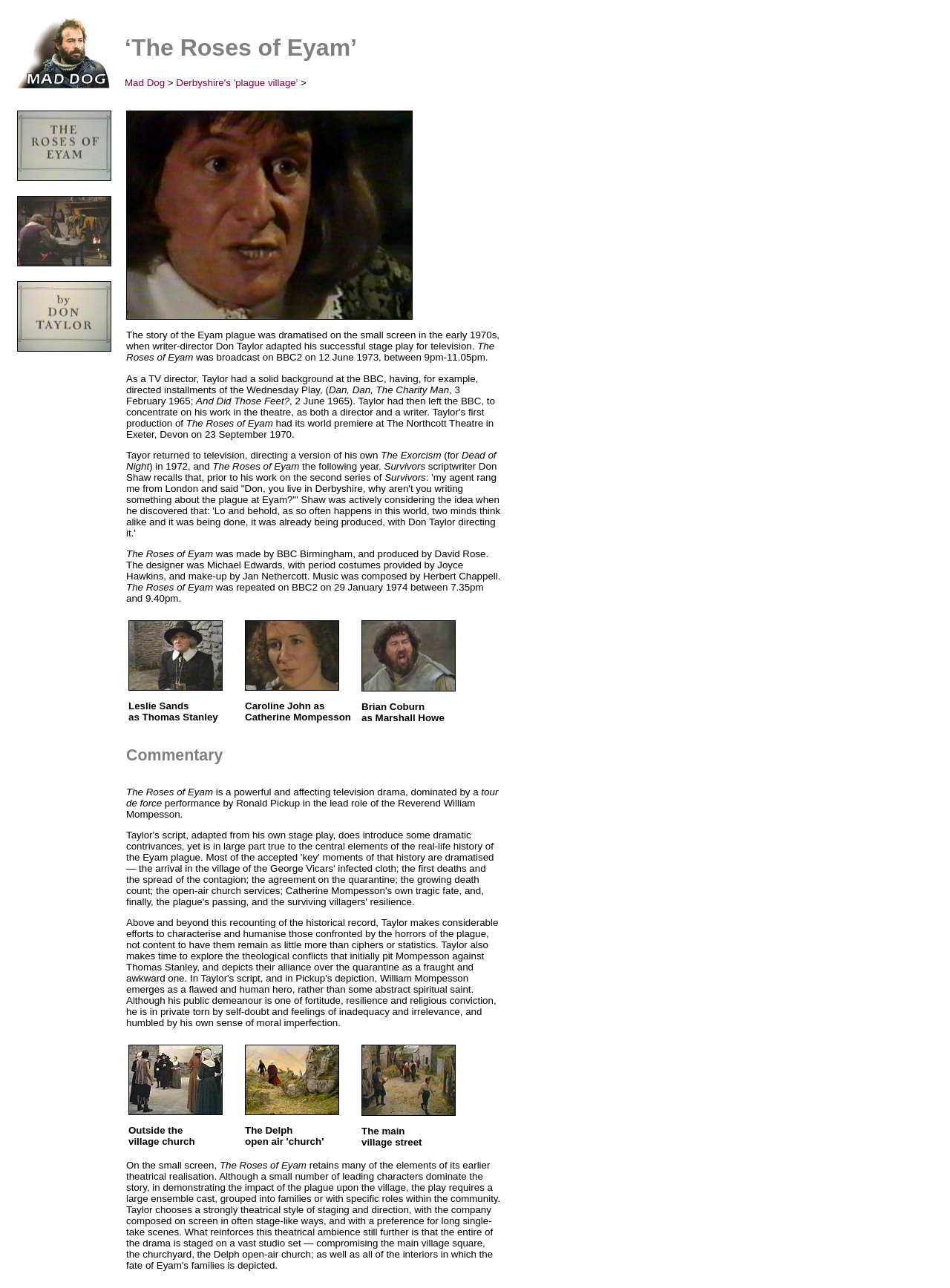Please respond in a single word or phrase: 
What is the name of the village?

Eyam